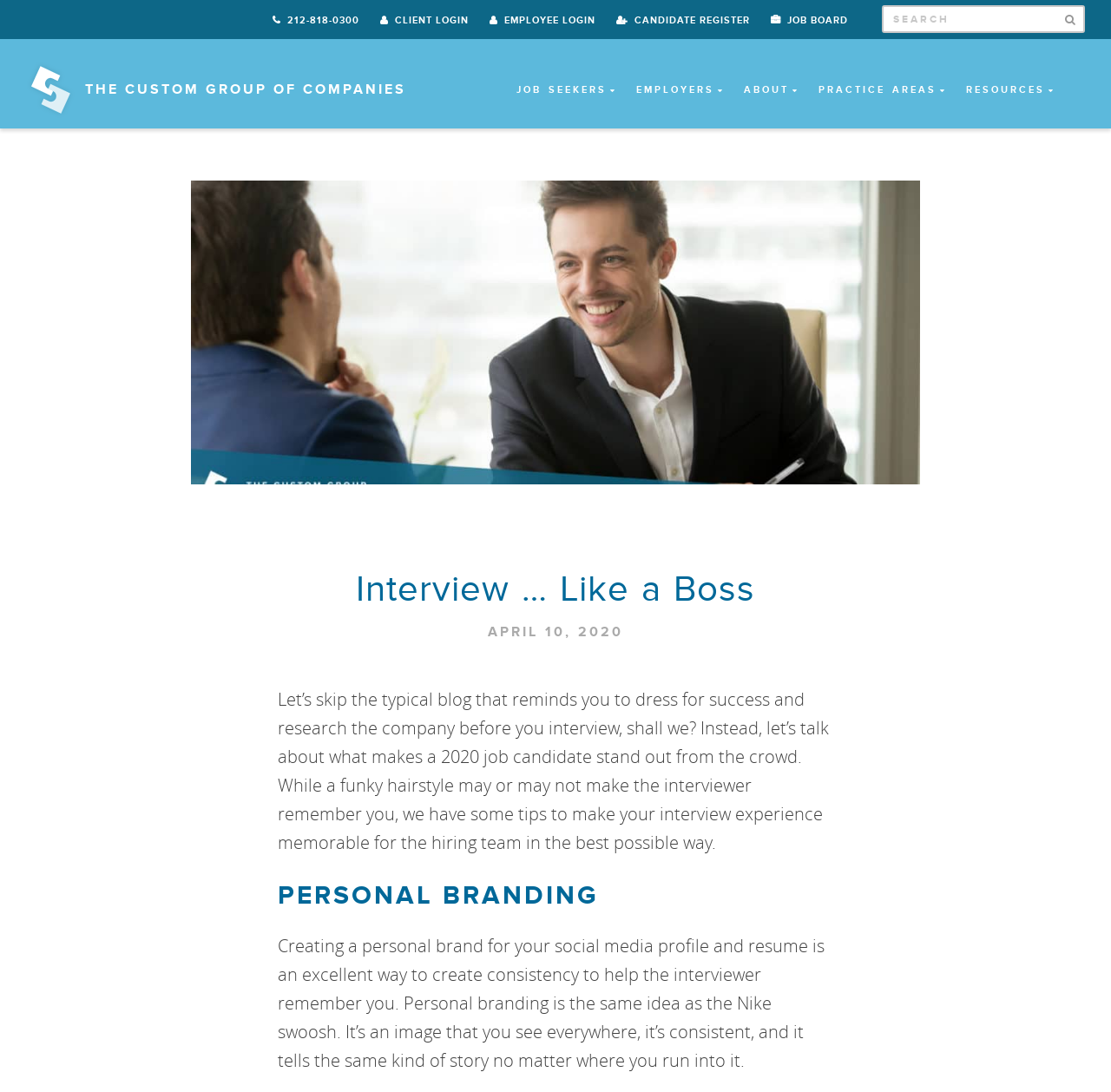Describe the webpage in detail, including text, images, and layout.

The webpage is about The Custom Group of Companies, a leading staffing agency, and it discusses what makes a 2020 job candidate stand out from the crowd. 

At the top of the page, there are six links aligned horizontally, including phone number, client login, employee login, candidate register, job board, and a search box with a button on the right side. 

Below these links, there is a logo of The Custom Group of Companies on the left side, and a navigation menu with five links: Job Seekers, Employers, About, Practice Areas, and Resources. 

The main content of the page is divided into sections. The first section has a heading "Interview … Like a Boss" and a time stamp "APRIL 10, 2020" below it. The section then discusses the importance of making a good impression during an interview, and provides tips on how to do so. 

The next section is titled "PERSONAL BRANDING" and it explains the concept of personal branding and how it can help a job candidate to create consistency and make a memorable impression on the interviewer.